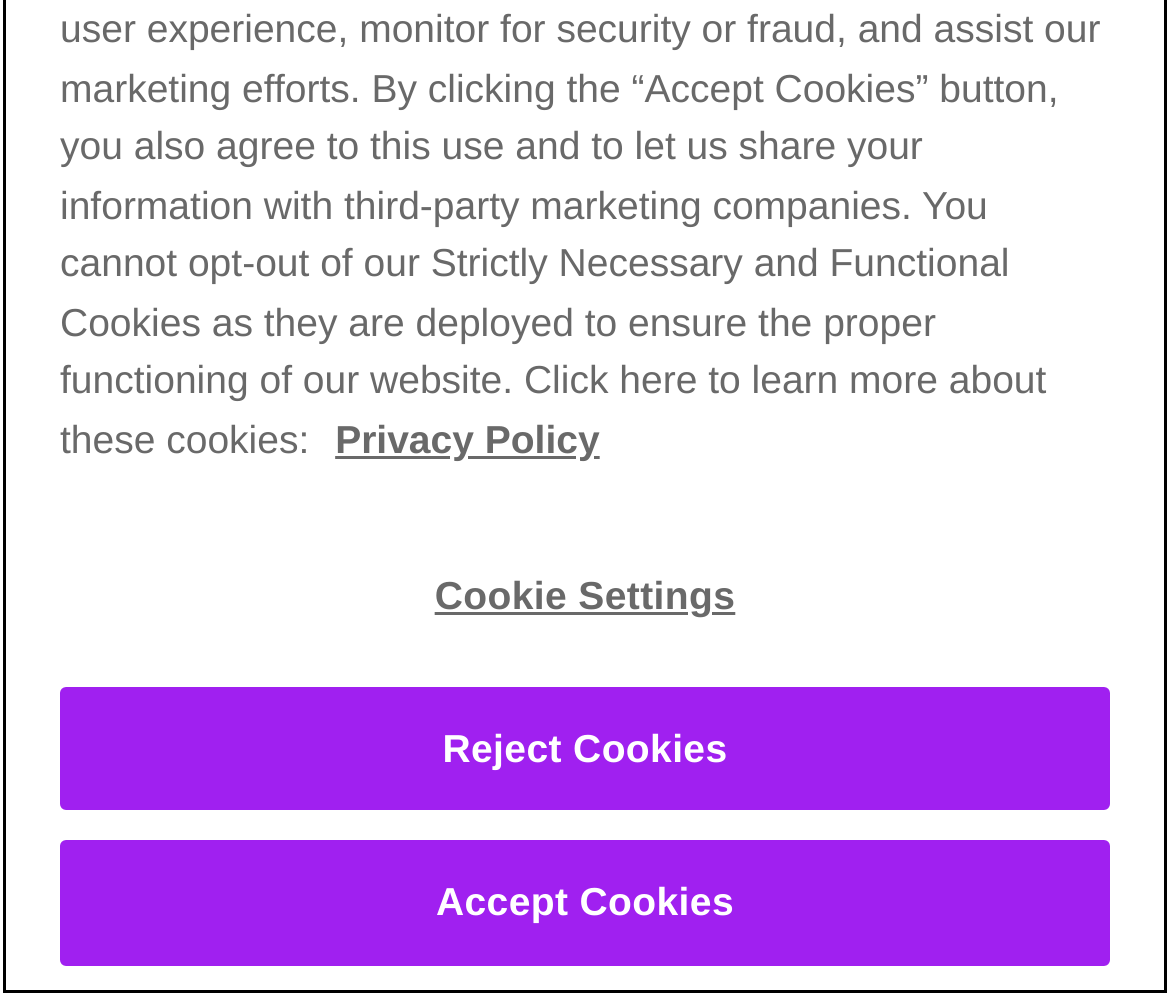Please find the bounding box coordinates (top-left x, top-left y, bottom-right x, bottom-right y) in the screenshot for the UI element described as follows: Accept Cookies

[0.051, 0.845, 0.949, 0.97]